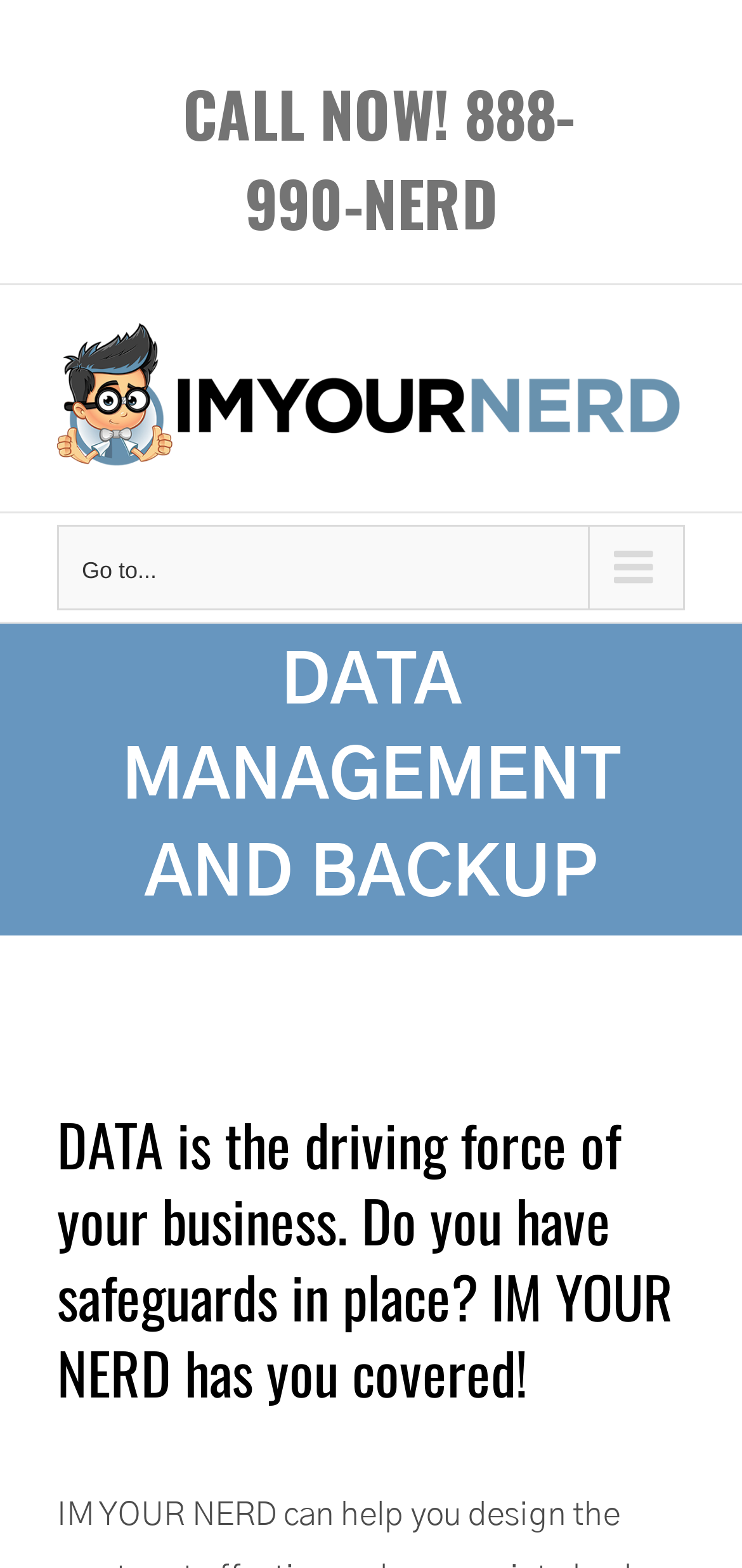Give a complete and precise description of the webpage's appearance.

The webpage is about data management and backup services offered by IM YOUR NERD. At the top-right corner, there is a call-to-action button "CALL NOW! 888-990-NERD" in a prominent position. To the left of the call-to-action button, the IM YOUR NERD logo is displayed, which is also a link. 

Below the logo, there is a main menu for mobile devices, indicated by a button with an icon. The menu is not expanded by default. 

The main content of the webpage is headed by a title "DATA MANAGEMENT AND BACKUP" in a prominent font size. Below this title, there is a subheading that summarizes the importance of data management, stating that data is the driving force of a business and that IM YOUR NERD can help design cost-effective solutions.